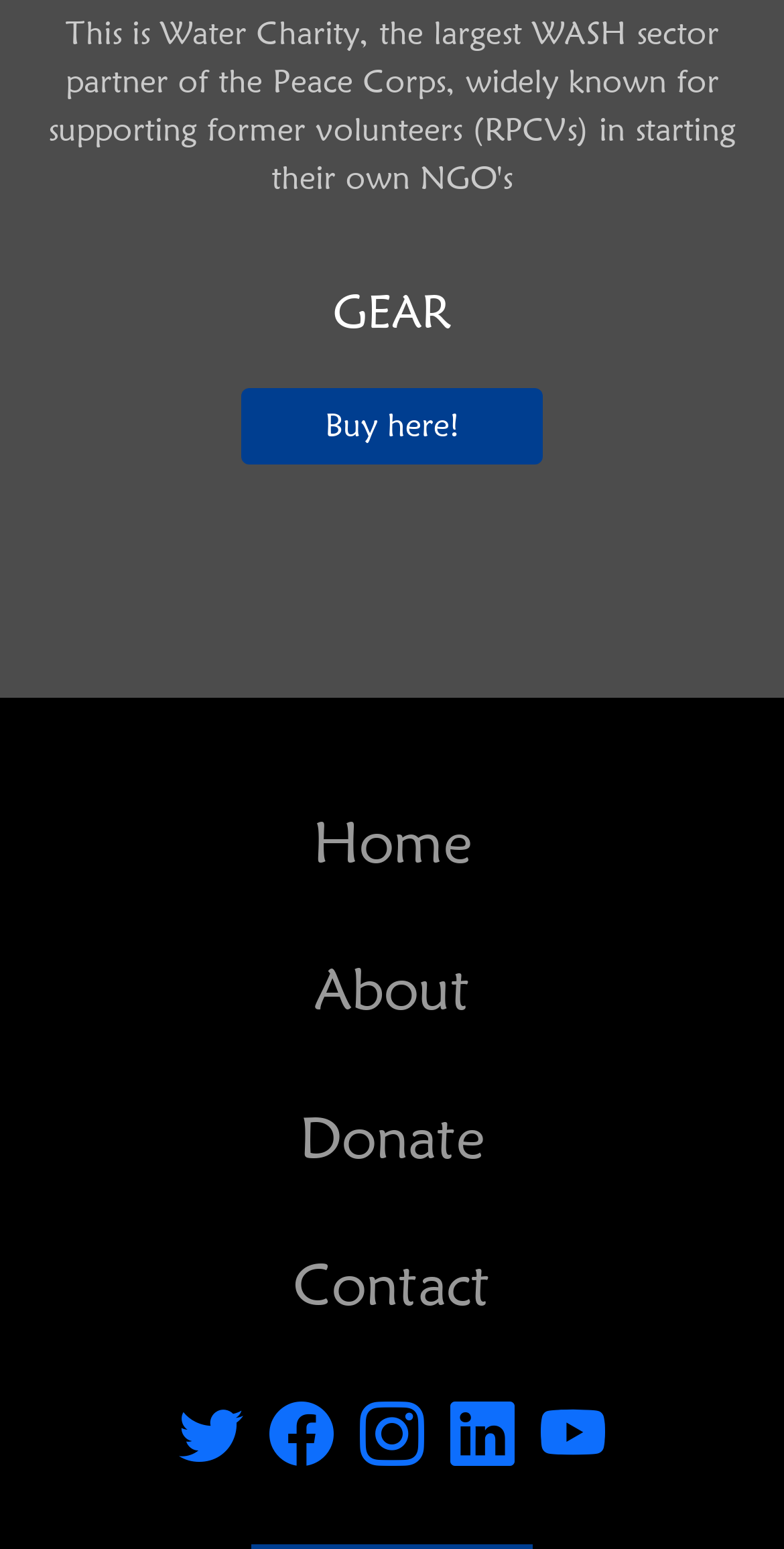How many social media icons are there at the bottom?
Using the image, elaborate on the answer with as much detail as possible.

There are 5 social media icons at the bottom of the webpage, represented by the link elements with bounding box coordinates [0.218, 0.916, 0.333, 0.951], [0.333, 0.916, 0.449, 0.951], [0.449, 0.916, 0.564, 0.951], [0.564, 0.916, 0.679, 0.951], and [0.679, 0.916, 0.782, 0.951] respectively.